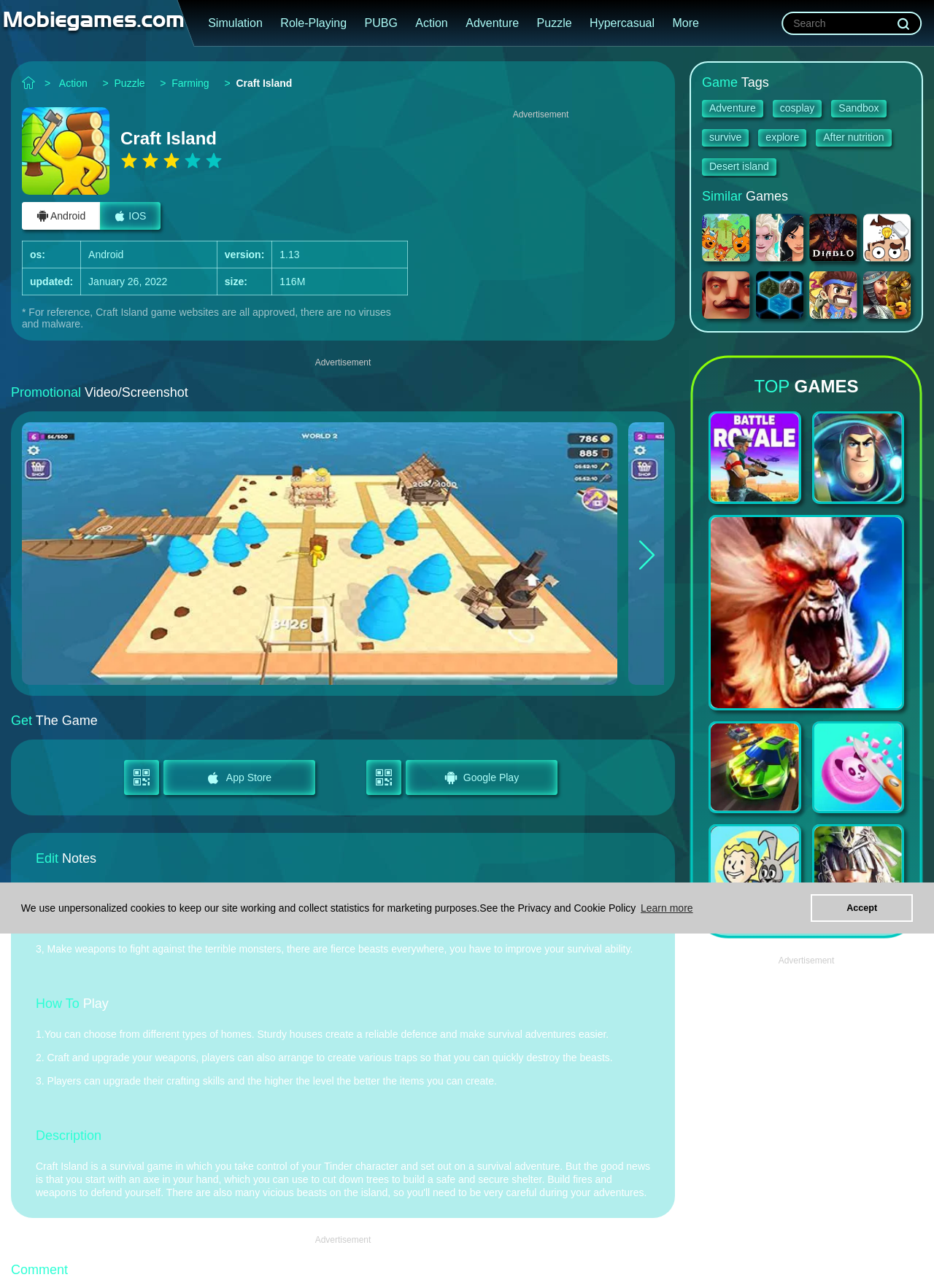What is the size of the game?
Please provide an in-depth and detailed response to the question.

The size of the game can be found in the table under the 'Get The Game' section, where it is listed as 'size: 116M'.